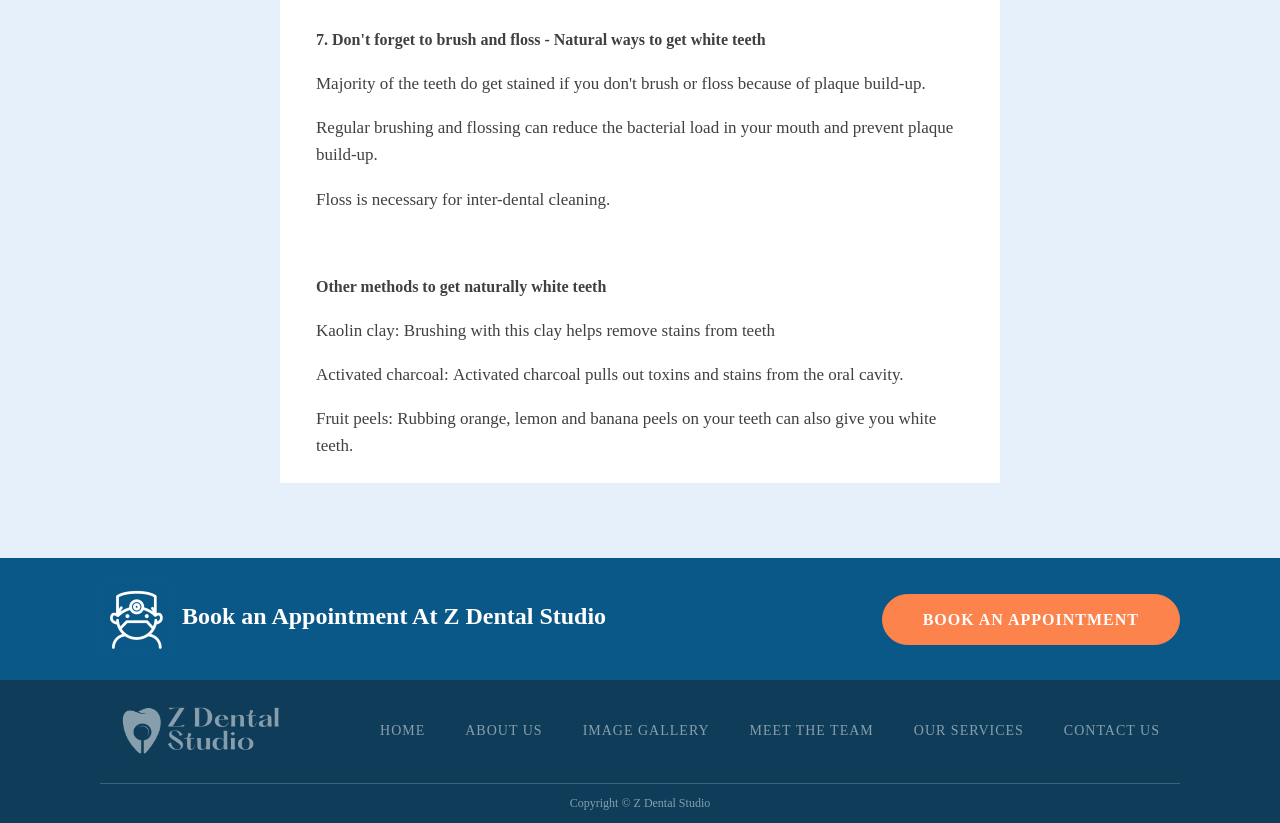Please locate the clickable area by providing the bounding box coordinates to follow this instruction: "Learn about the team".

[0.586, 0.879, 0.683, 0.897]